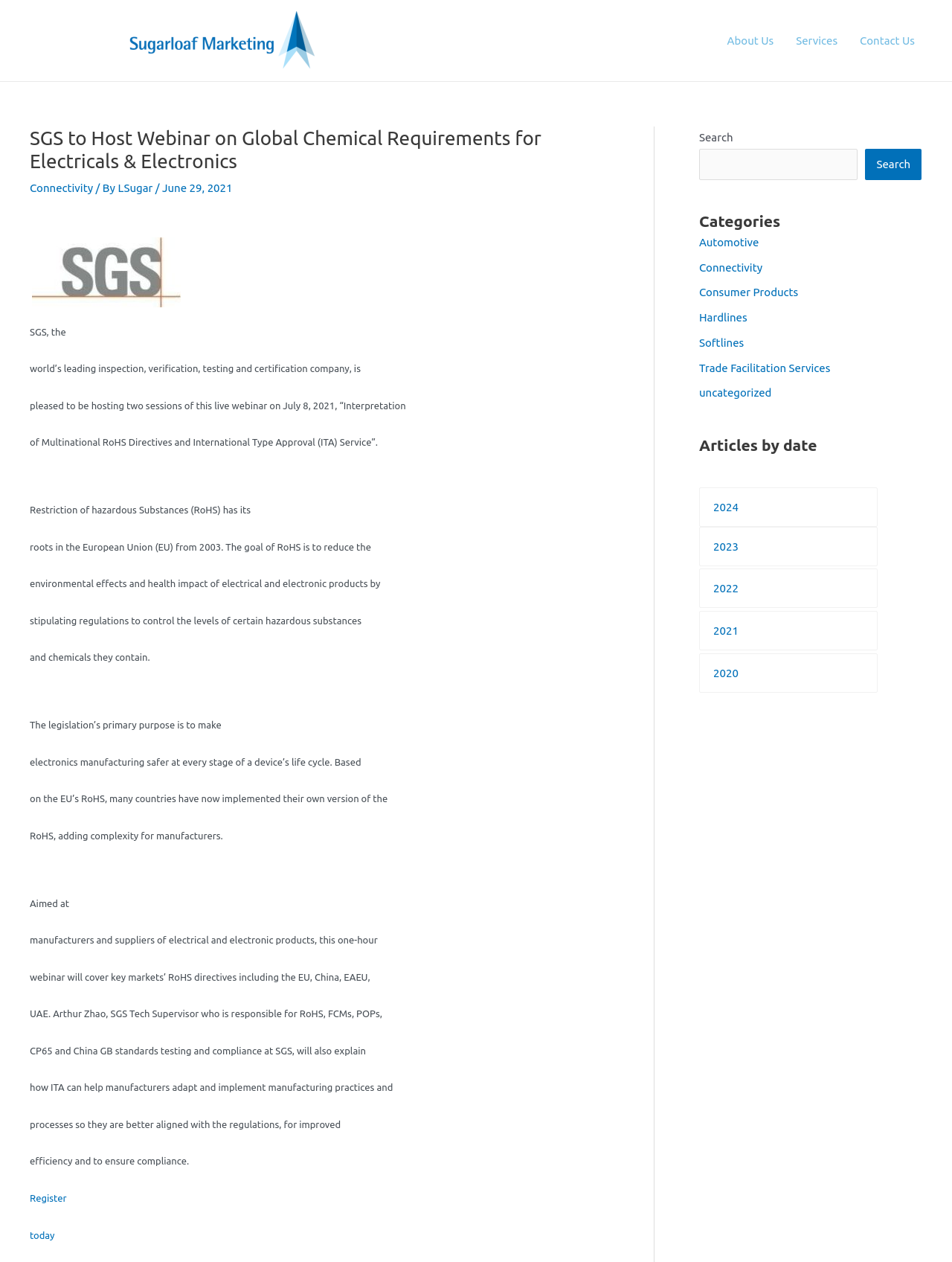Identify the bounding box of the HTML element described here: "Contact Us". Provide the coordinates as four float numbers between 0 and 1: [left, top, right, bottom].

[0.891, 0.011, 0.973, 0.053]